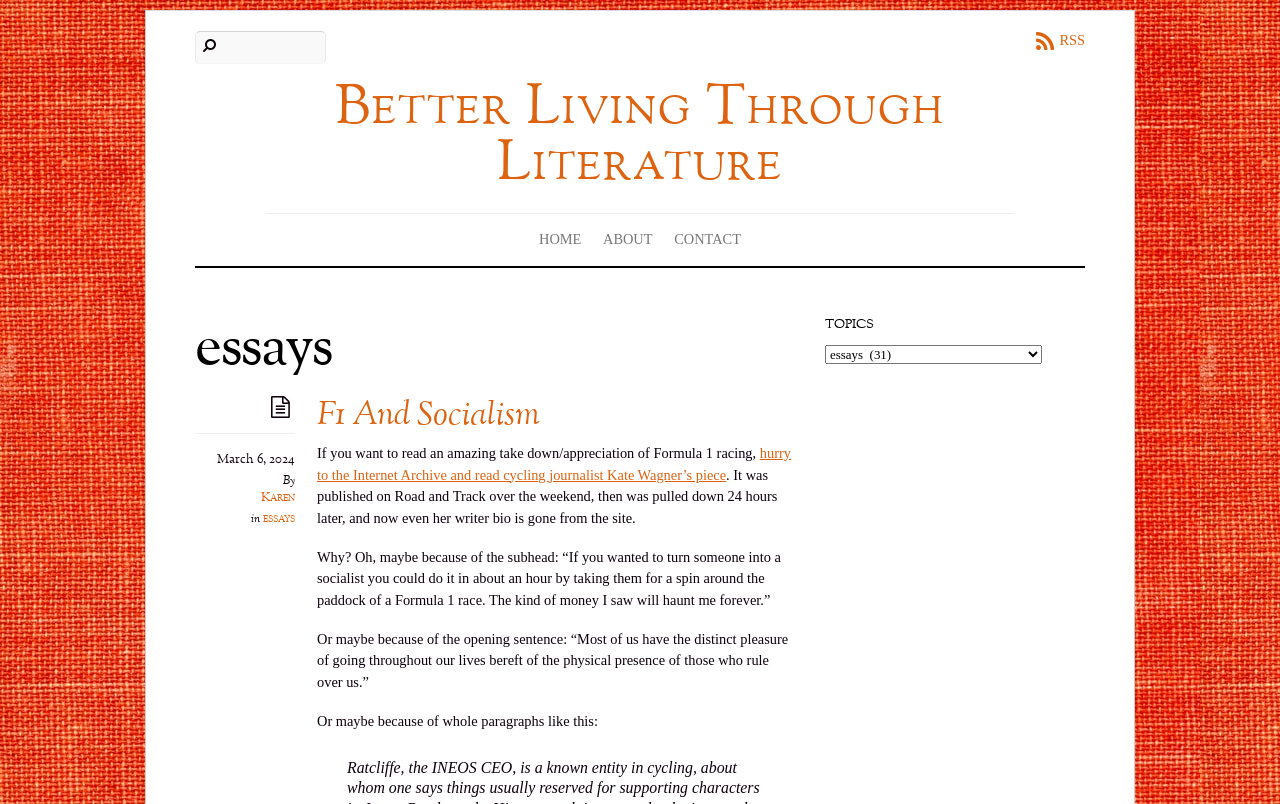Determine the bounding box for the UI element as described: "F1 And Socialism". The coordinates should be represented as four float numbers between 0 and 1, formatted as [left, top, right, bottom].

[0.248, 0.488, 0.422, 0.547]